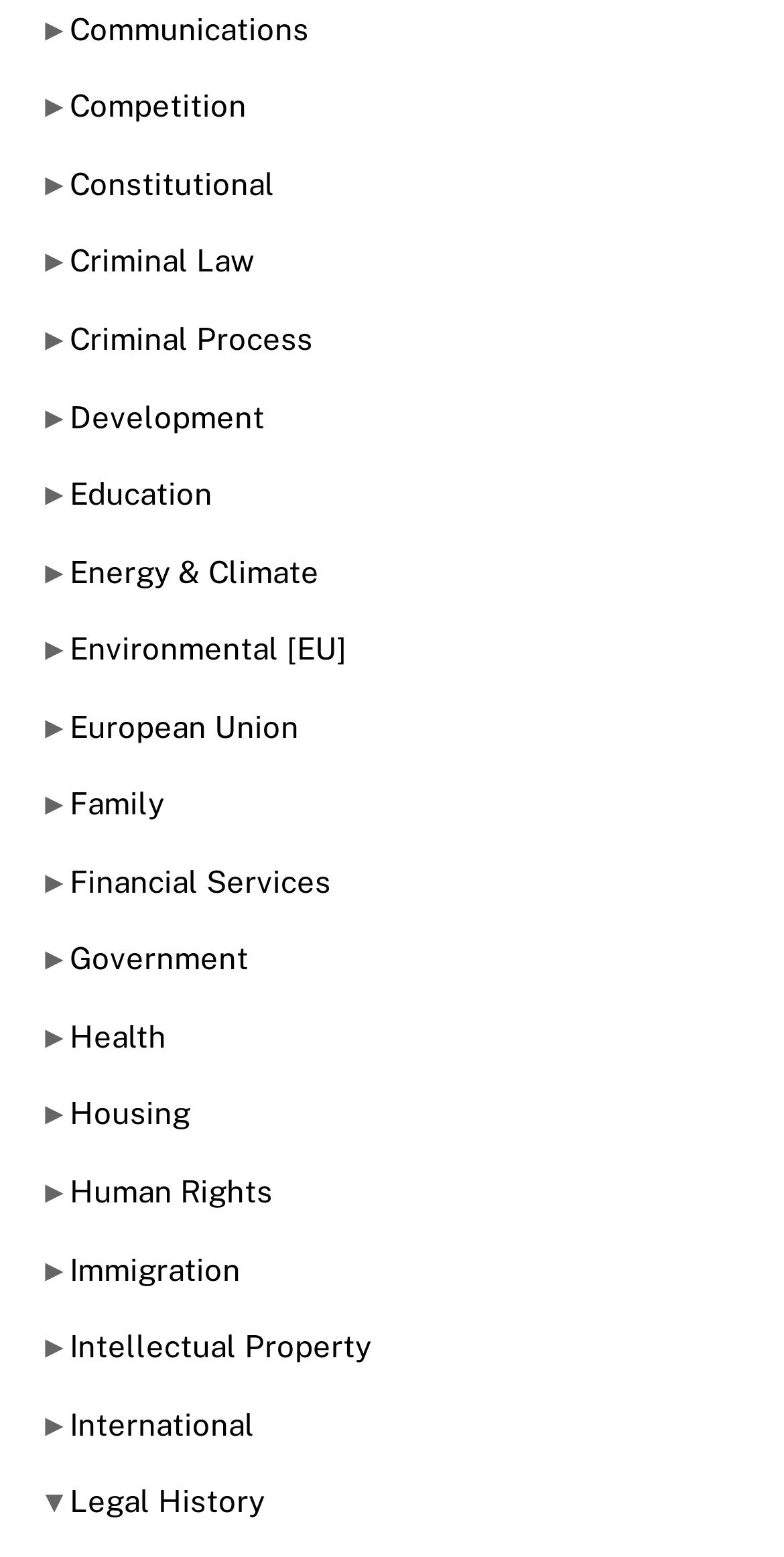Please specify the bounding box coordinates of the clickable section necessary to execute the following command: "Click the BTL link".

None